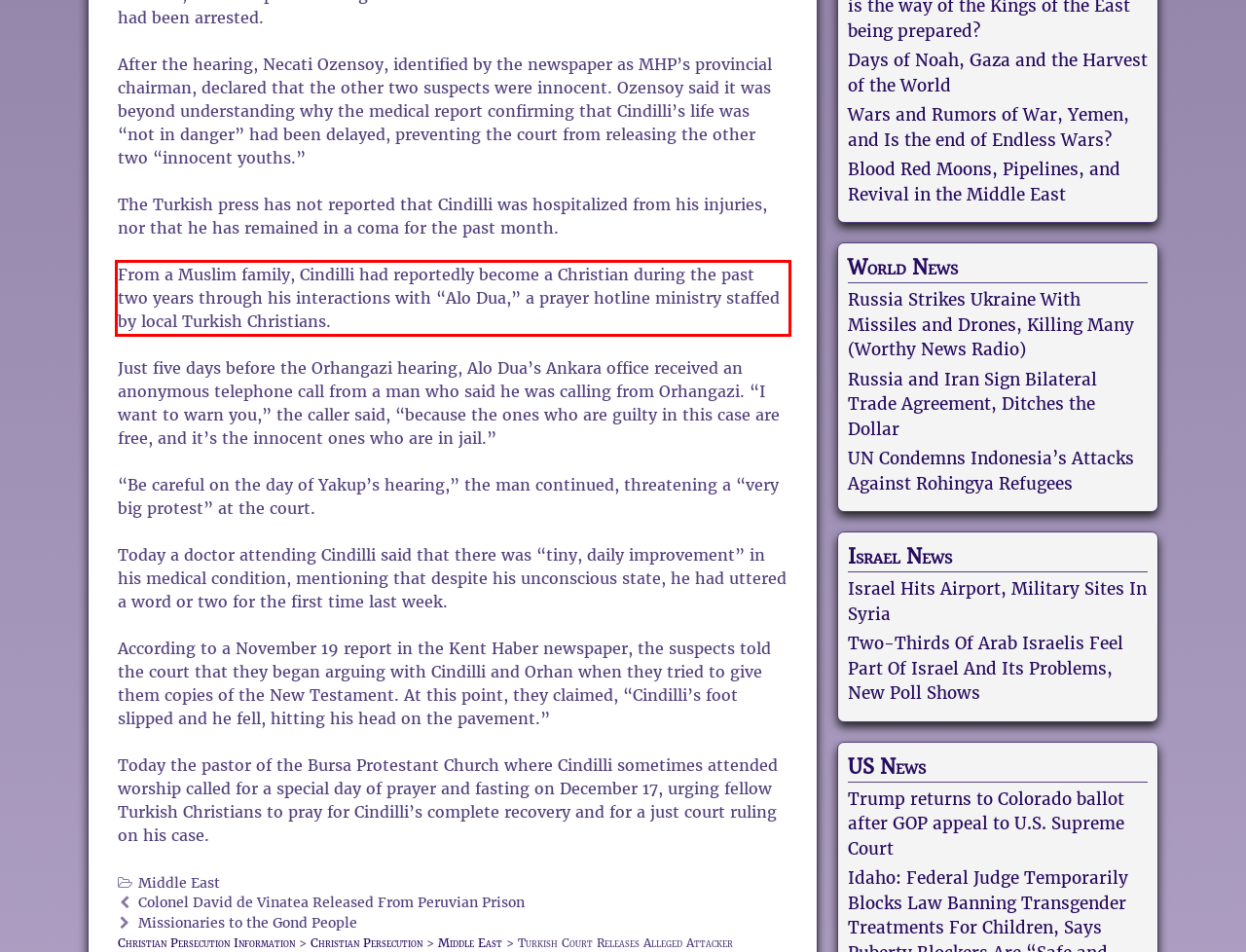You are given a screenshot showing a webpage with a red bounding box. Perform OCR to capture the text within the red bounding box.

From a Muslim family, Cindilli had reportedly become a Christian during the past two years through his interactions with “Alo Dua,” a prayer hotline ministry staffed by local Turkish Christians.